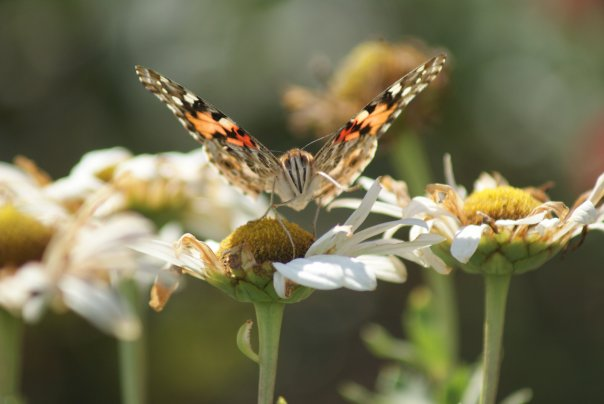Who is credited with taking the photograph?
From the details in the image, provide a complete and detailed answer to the question.

The caption explicitly states that the photograph is 'credited to Georgia Eldeib', which directly answers the question.